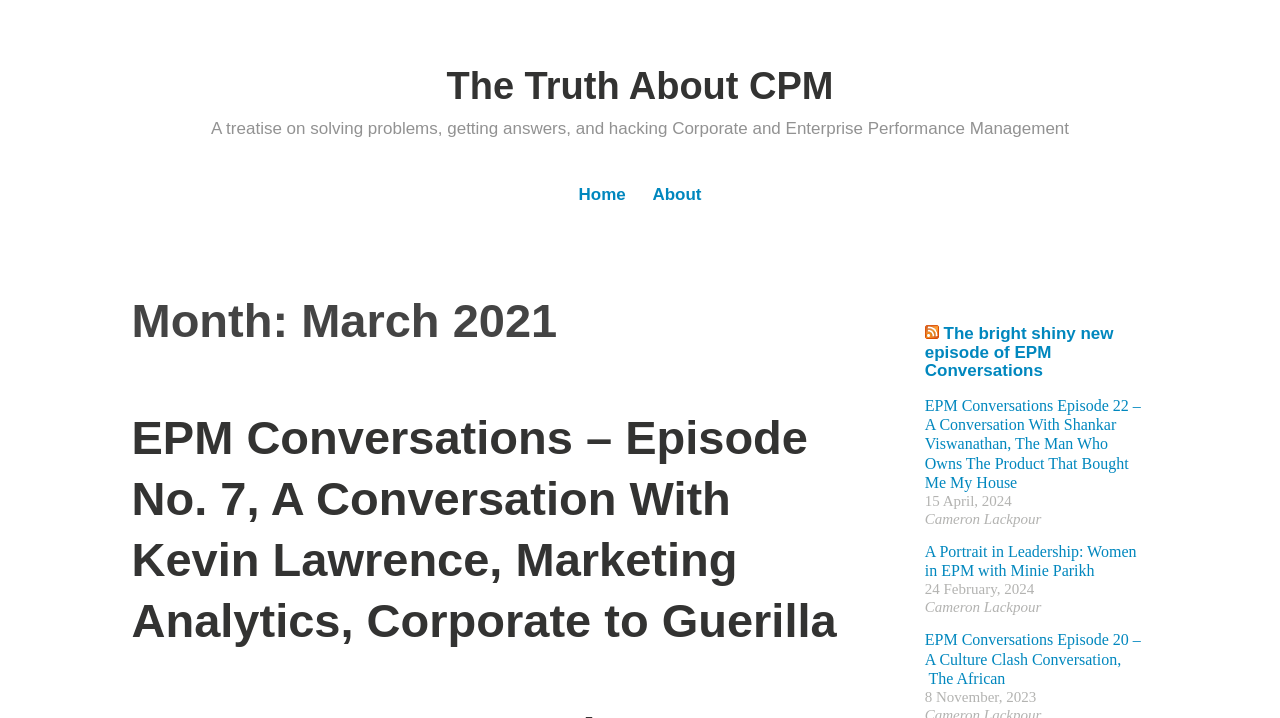Construct a comprehensive description capturing every detail on the webpage.

The webpage appears to be a blog or article page focused on Corporate and Enterprise Performance Management (CPM). At the top, there is a link to "The Truth About CPM" and a brief description of the page's content. Below this, there are navigation links to "Home" and "About" pages.

The main content of the page is divided into sections, with a header section displaying the month "March 2021". Below this, there is a heading "EPM Conversations – Episode No. 7", which is a conversation with Kevin Lawrence about marketing analytics. This section contains a link to the episode.

To the right of the header section, there is a section with an RSS link and an image, accompanied by a heading "The bright shiny new episode of EPM Conversations". Below this, there are several links to different episodes of EPM Conversations, including episode 22, a portrait in leadership, and episode 20. Each episode link is accompanied by the date and author of the episode.

Overall, the page appears to be a collection of articles or episodes related to CPM, with navigation links and a focus on EPM Conversations.